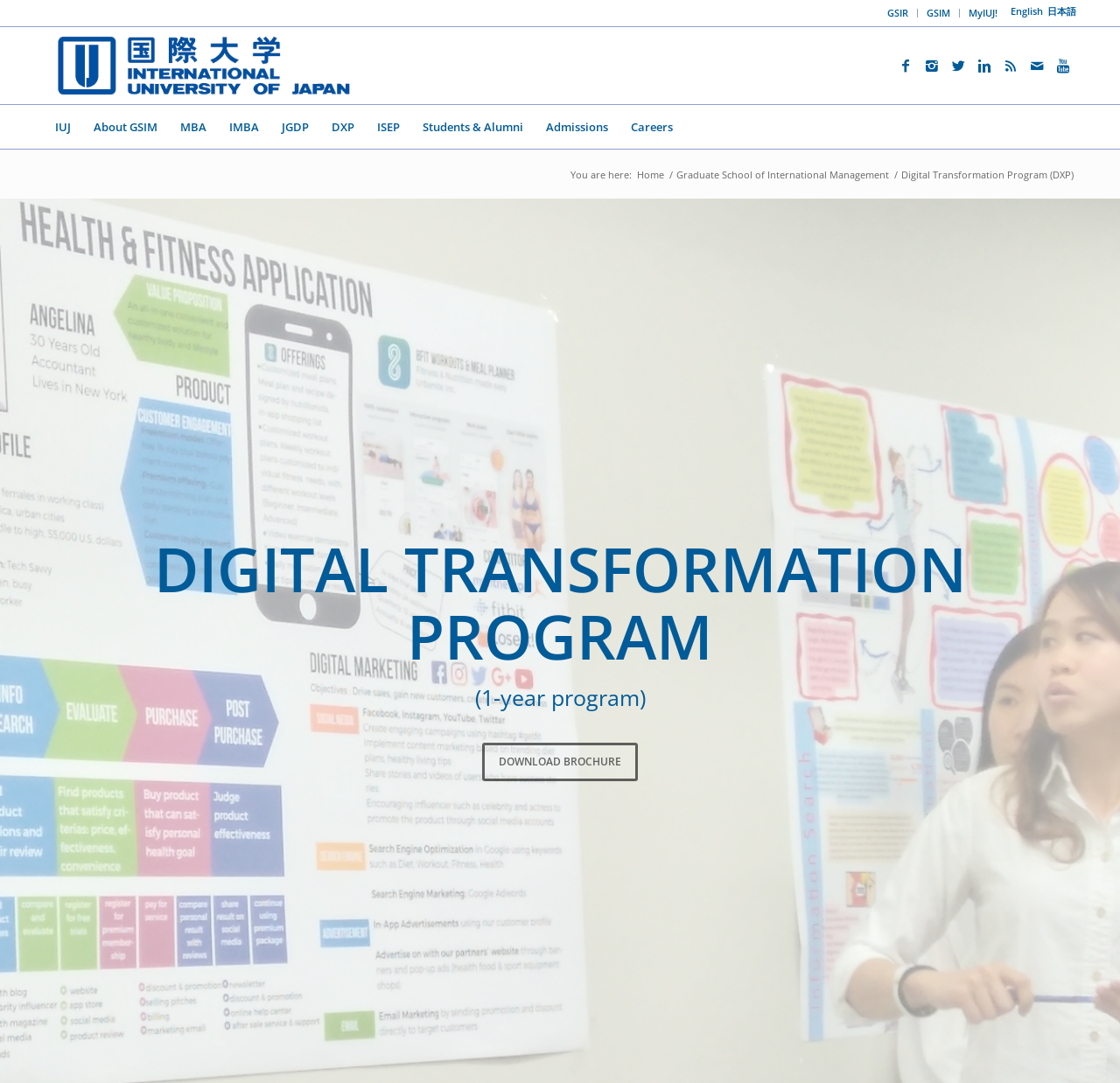Detail the webpage's structure and highlights in your description.

The webpage is about the Digital Transformation Program (DXP) at the International University of Japan. At the top, there are several links to other university pages, including GSIR, GSIM, MyIUJ!, and language options. Below these links, there is a university logo and a link to the university's homepage.

On the left side, there is a navigation menu with links to various pages, including About GSIM, MBA, IMBA, JGDP, DXP, ISEP, Students & Alumni, Admissions, and Careers. Next to the navigation menu, there is a breadcrumb trail showing the current page's location, with links to the Home page and the Graduate School of International Management page.

The main content of the page is a table layout that occupies most of the page. At the top of the table, there is a heading that reads "DIGITAL TRANSFORMATION PROGRAM". Below the heading, there is a subheading that indicates the program is a 1-year program. There is also a link to download a brochure for the program.

Overall, the page provides information about the Digital Transformation Program at the International University of Japan, with links to related pages and a call to action to download a brochure.